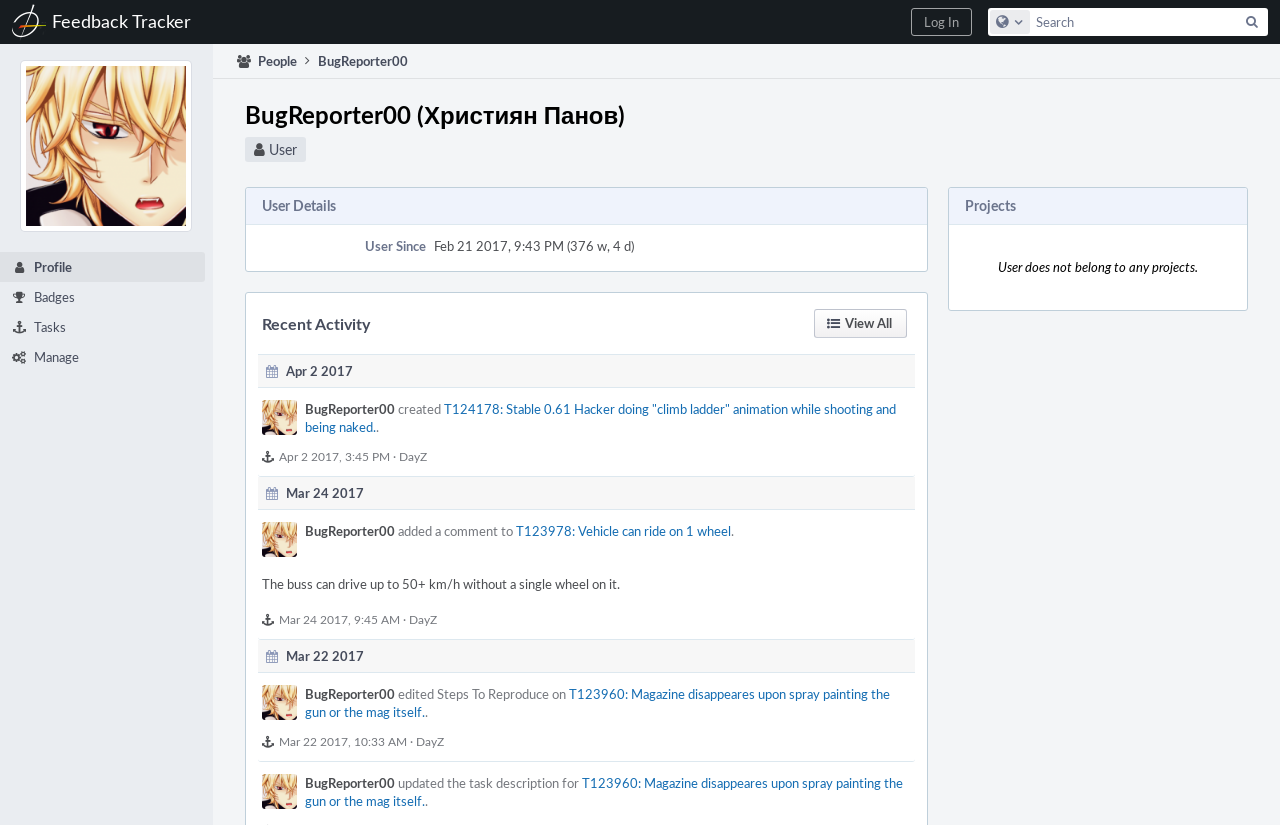Create a detailed summary of all the visual and textual information on the webpage.

This webpage is about a user profile, specifically "BugReporter00 (Християн Панов)". At the top, there is a navigation bar with links to "Home", "Feedback Tracker", and a search bar with a search button. Below the navigation bar, there is a section with links to "Log In", "Profile", "Badges", "Tasks", and "Manage". 

To the right of this section, there is a heading "BugReporter00 (Християн Панов) User" followed by a section about the user's projects, which currently states that the user does not belong to any projects. 

Below this, there is a section about the user's details, including the date they joined, which is February 21, 2017. 

The main content of the page is a list of the user's recent activity, which includes creating and editing tasks, adding comments, and updating task descriptions. Each activity is listed with the date and time it occurred, and includes links to the relevant tasks and projects. The tasks are related to a game called DayZ and include issues such as a vehicle being able to ride on one wheel and a magazine disappearing upon spray painting a gun.